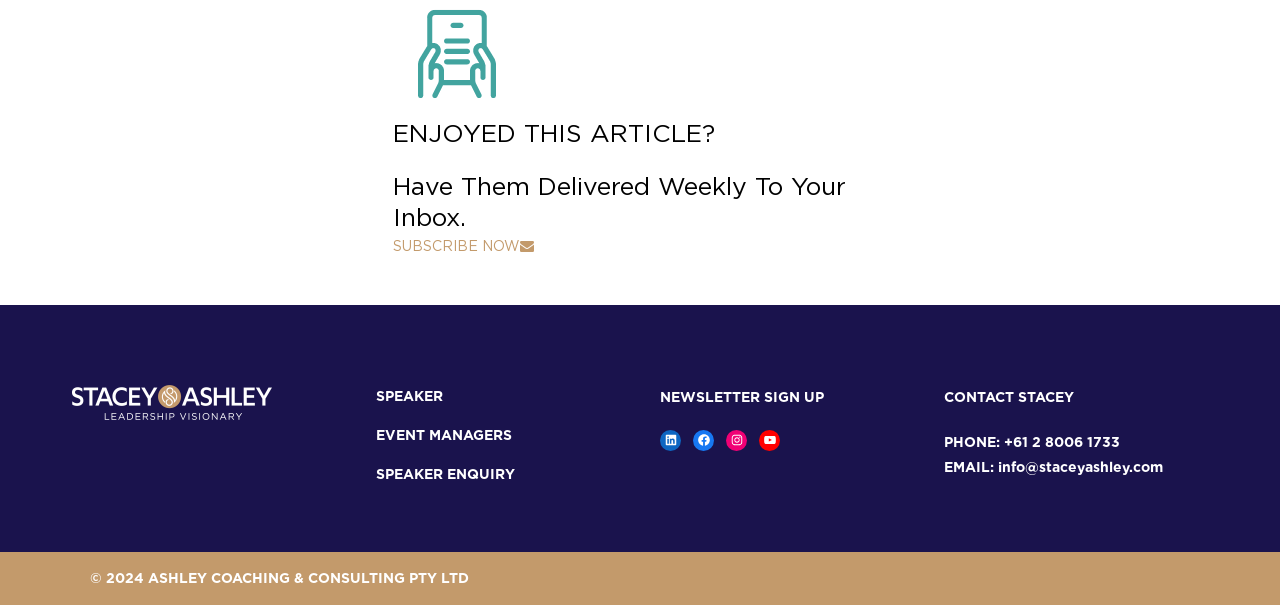Please give a succinct answer using a single word or phrase:
What is the company name mentioned in the copyright notice?

ASHLEY COACHING & CONSULTING PTY LTD